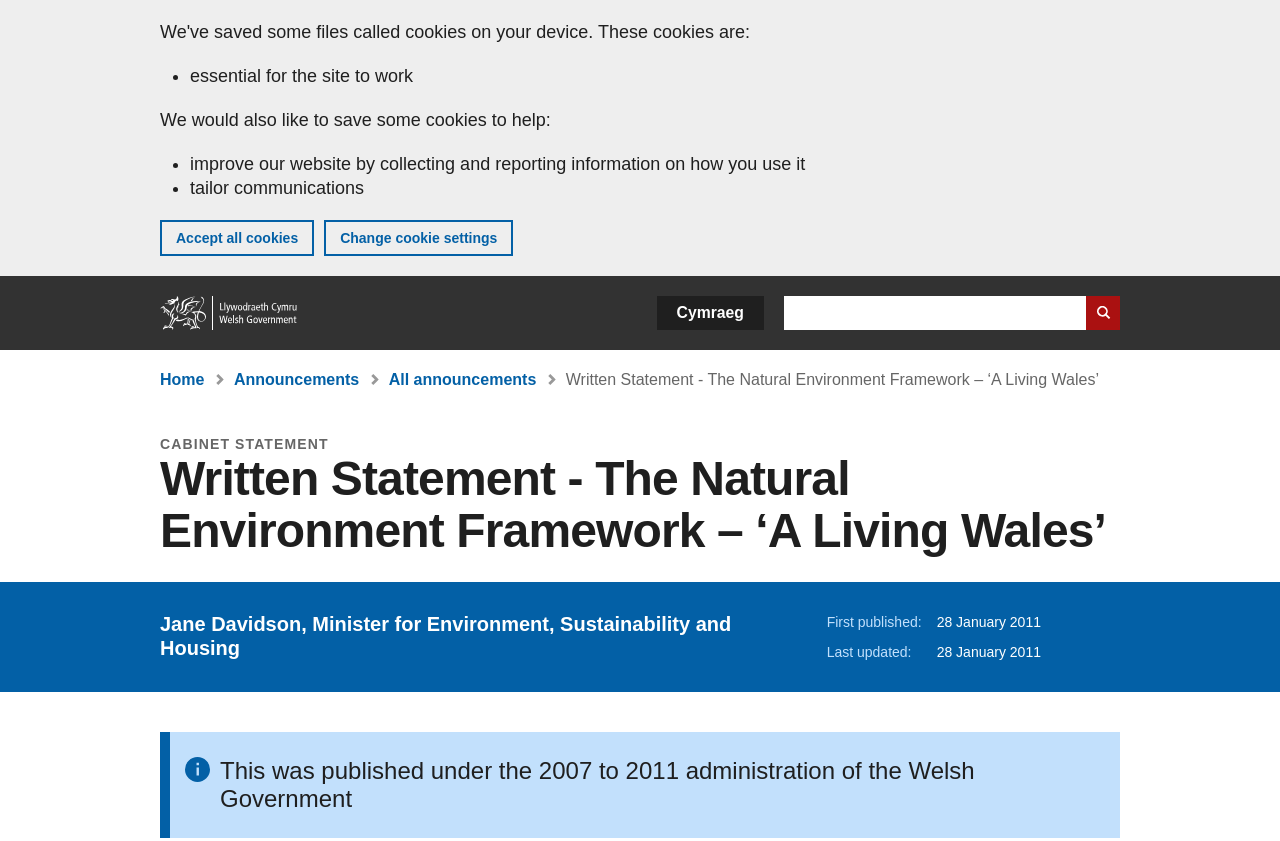Based on the element description Change cookie settings, identify the bounding box coordinates for the UI element. The coordinates should be in the format (top-left x, top-left y, bottom-right x, bottom-right y) and within the 0 to 1 range.

[0.253, 0.262, 0.401, 0.304]